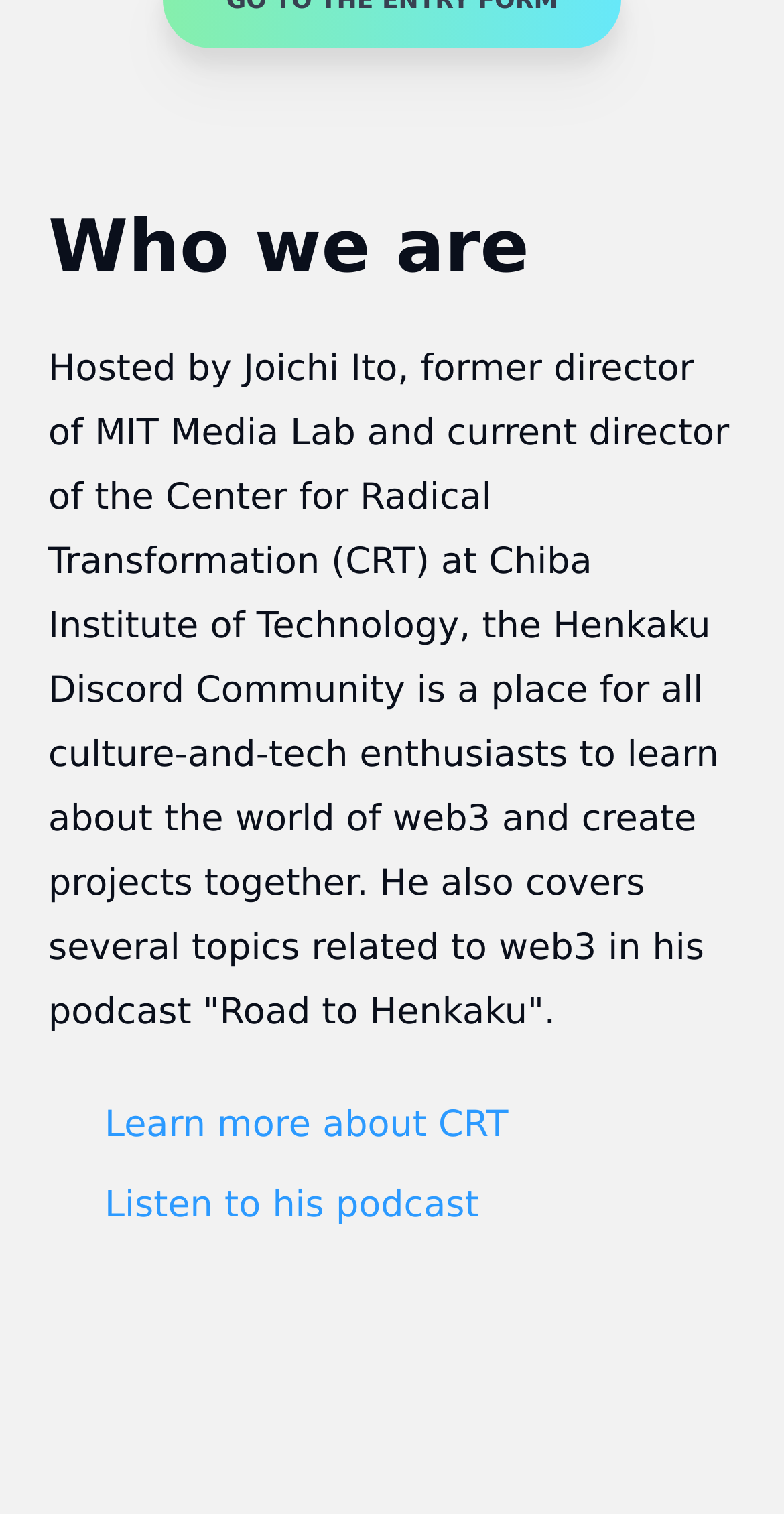Give the bounding box coordinates for the element described as: "Listen to his podcast".

[0.133, 0.776, 0.611, 0.818]